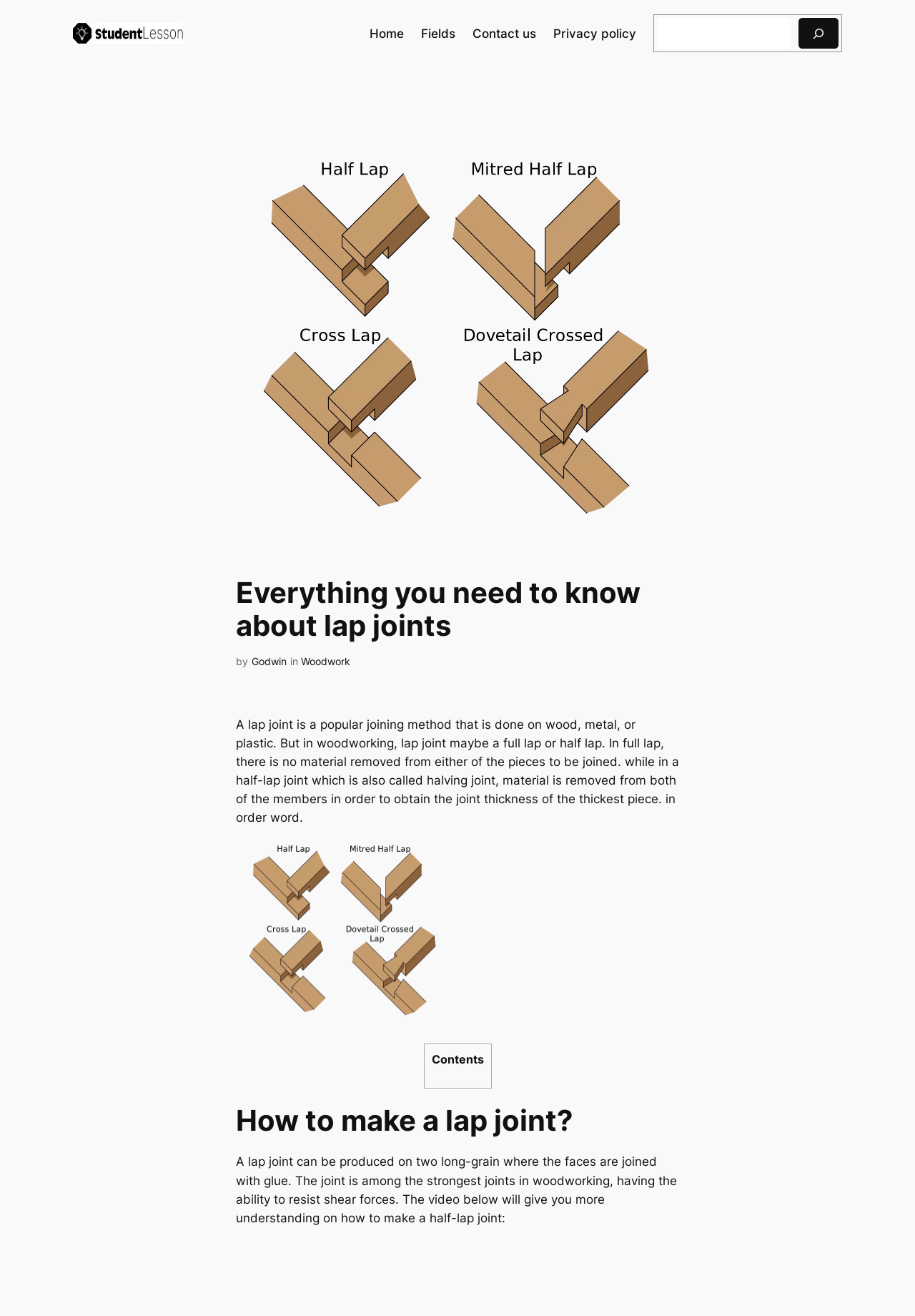What is the navigation menu item after 'Home'?
Please describe in detail the information shown in the image to answer the question.

By examining the navigation menu, we can see that the item after 'Home' is 'Fields', which is a link with a bounding box coordinate of [0.46, 0.018, 0.497, 0.032].